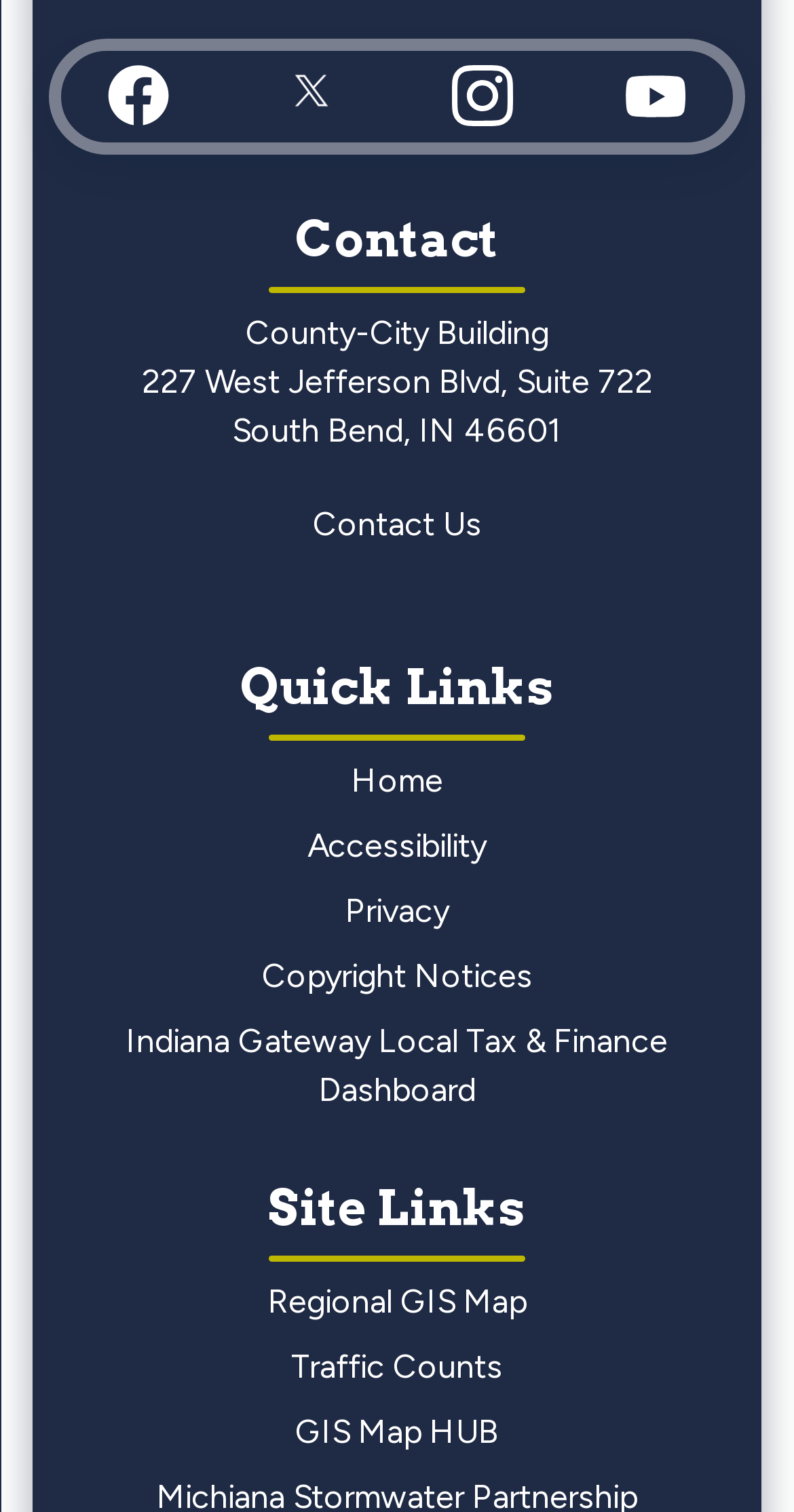Pinpoint the bounding box coordinates of the element to be clicked to execute the instruction: "Go to Home page".

[0.442, 0.504, 0.558, 0.529]